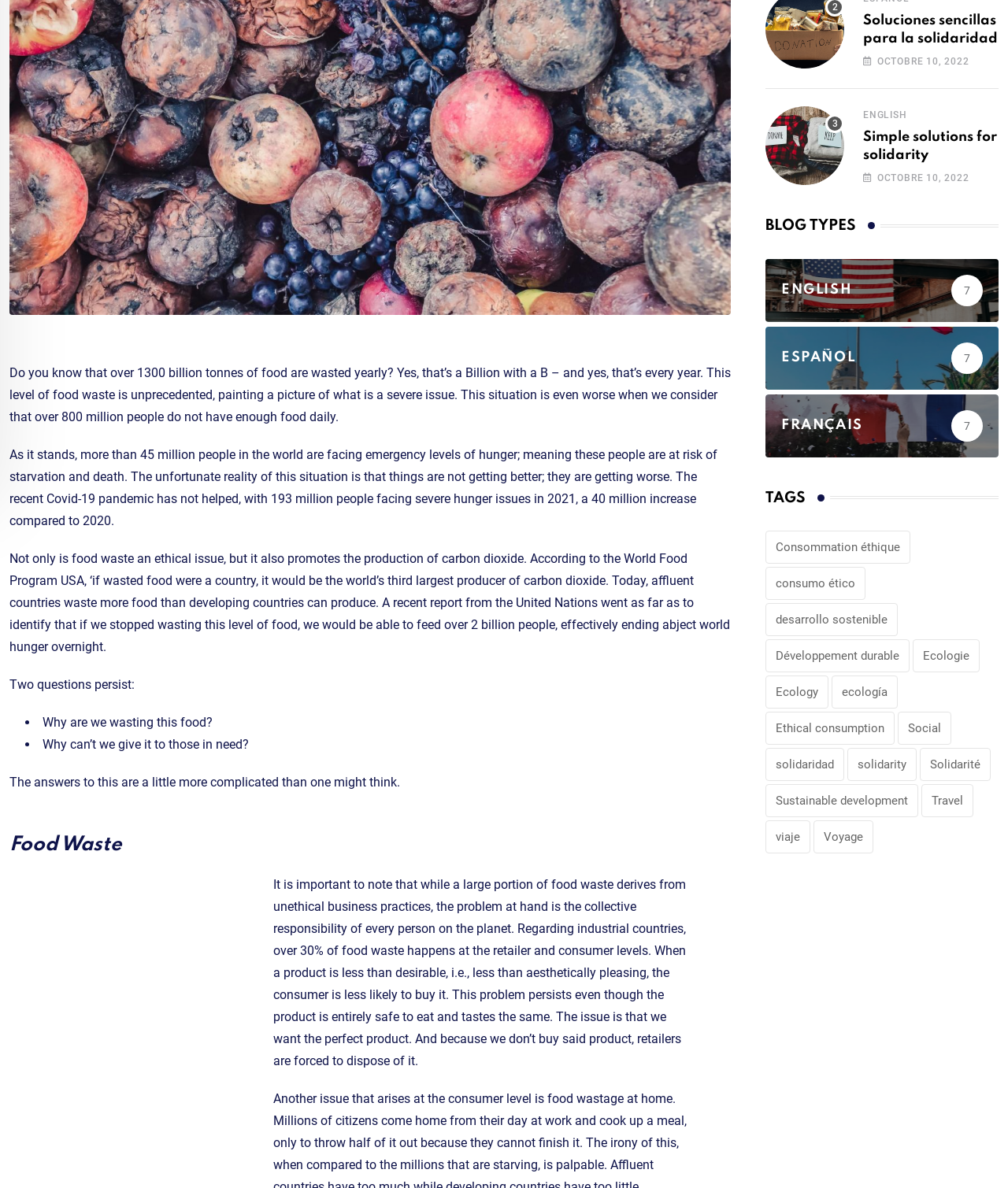Using the element description: "ENGLISH 7", determine the bounding box coordinates for the specified UI element. The coordinates should be four float numbers between 0 and 1, [left, top, right, bottom].

[0.759, 0.237, 0.991, 0.25]